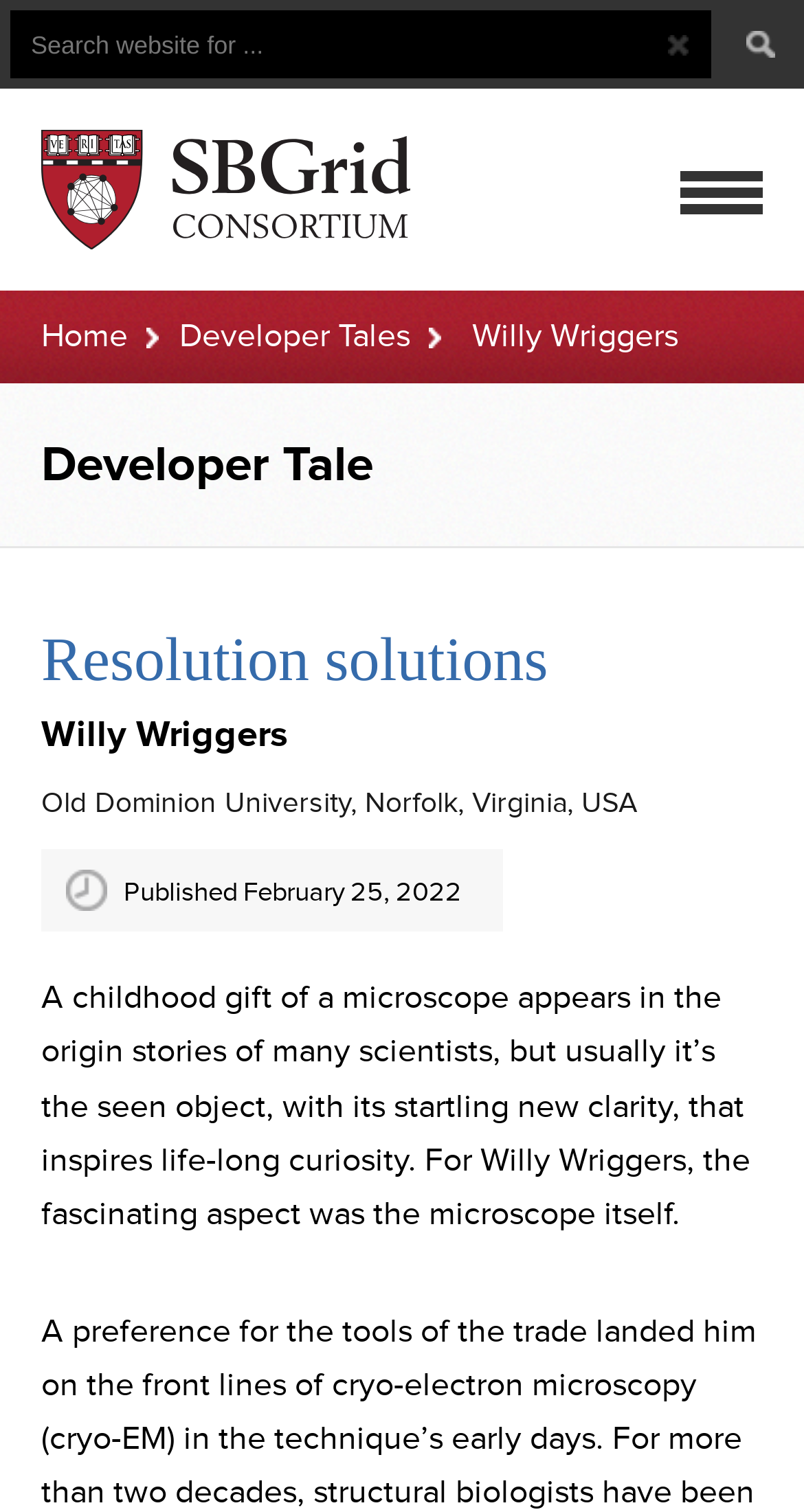Give a detailed account of the webpage.

The webpage is about the SBGrid Consortium, a global research computing group operated out of Harvard Medical School, which provides support for research computing to the structural biology community. 

At the top left of the page, there is a search box with a label "Search". Below the search box, there is a logo of the SBGrid Consortium, which is an image with a link to the consortium's homepage. 

To the right of the logo, there are navigation links, including "Home" and "Developer Tales". Next to these links, there is a title "Willy Wriggers" which is a developer tale. 

Below the navigation links, there is a heading "Developer Tale" followed by a subheading "Resolution solutions". Under the subheading, there is a brief introduction to Willy Wriggers, including his affiliation "Old Dominion University, Norfolk, Virginia, USA" and the publication date "February 25, 2022". 

The main content of the page is a paragraph about Willy Wriggers, describing how he was inspired by the microscope itself as a child, which led to his lifelong curiosity.